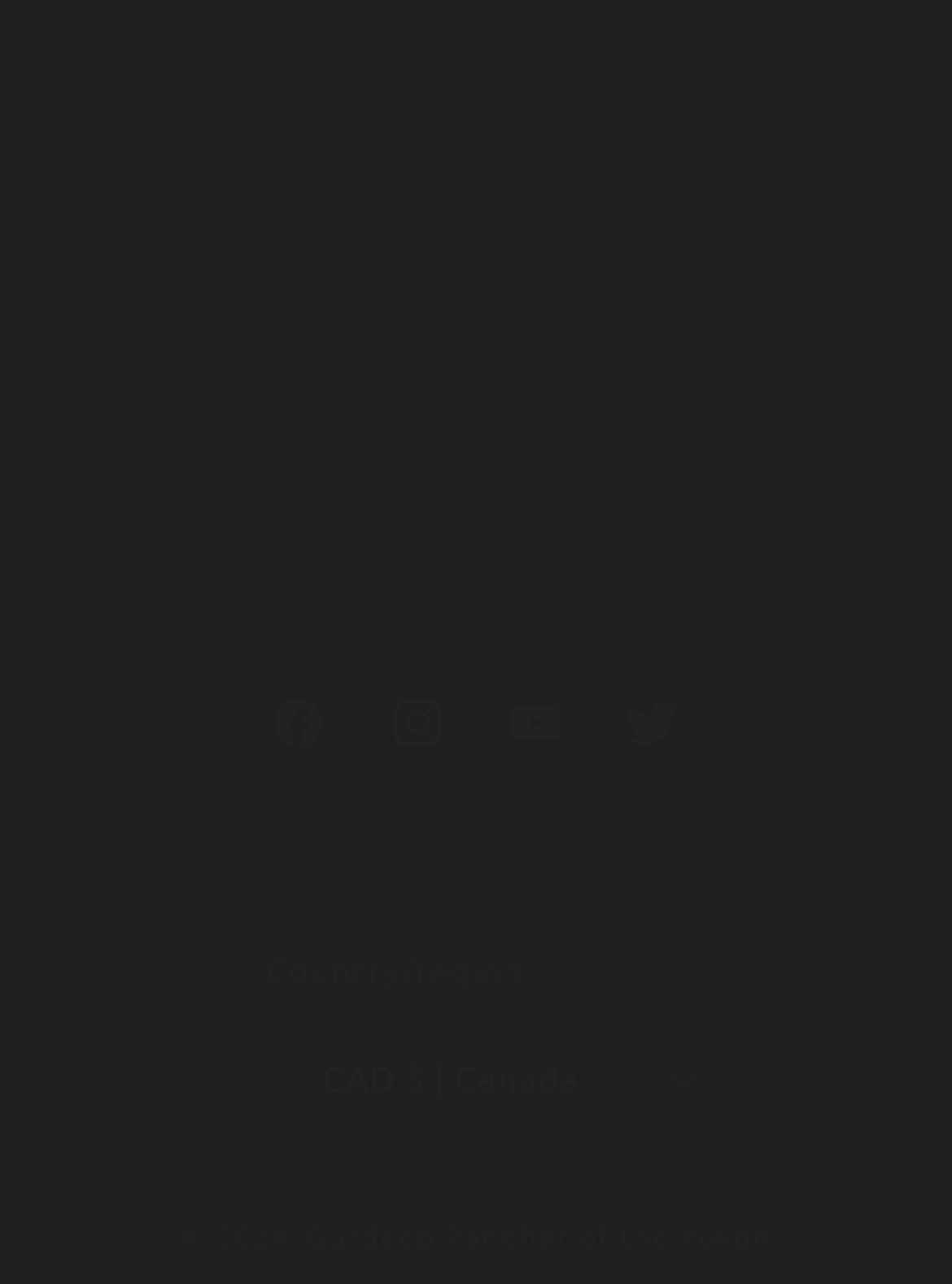What is the default country/region selected?
Carefully analyze the image and provide a thorough answer to the question.

The button 'CAD $ | Canada' is expanded, which suggests that Canada is the default country/region selected on the webpage.